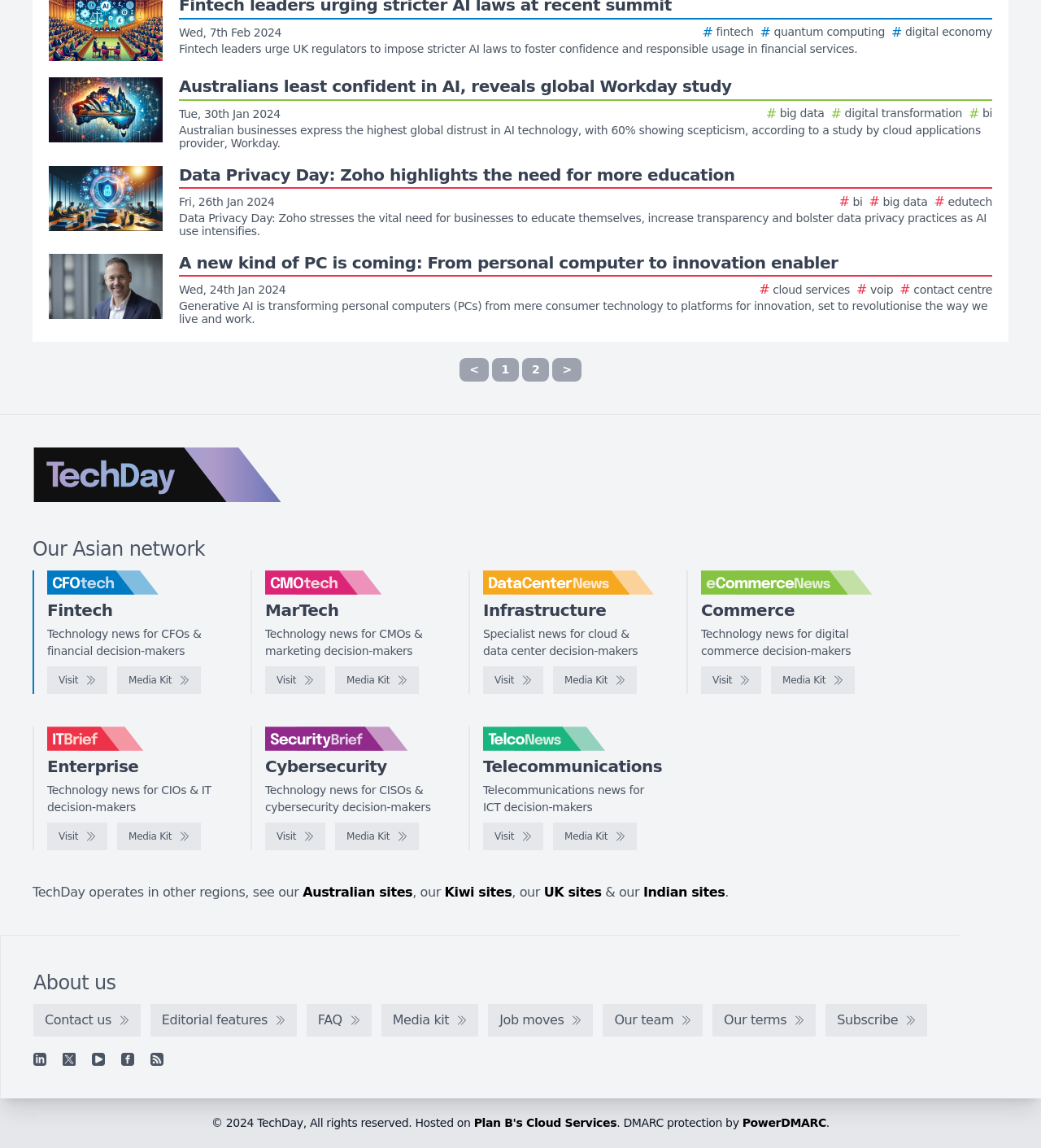Please determine the bounding box coordinates of the clickable area required to carry out the following instruction: "Click on the JDG Ambrossia link". The coordinates must be four float numbers between 0 and 1, represented as [left, top, right, bottom].

None